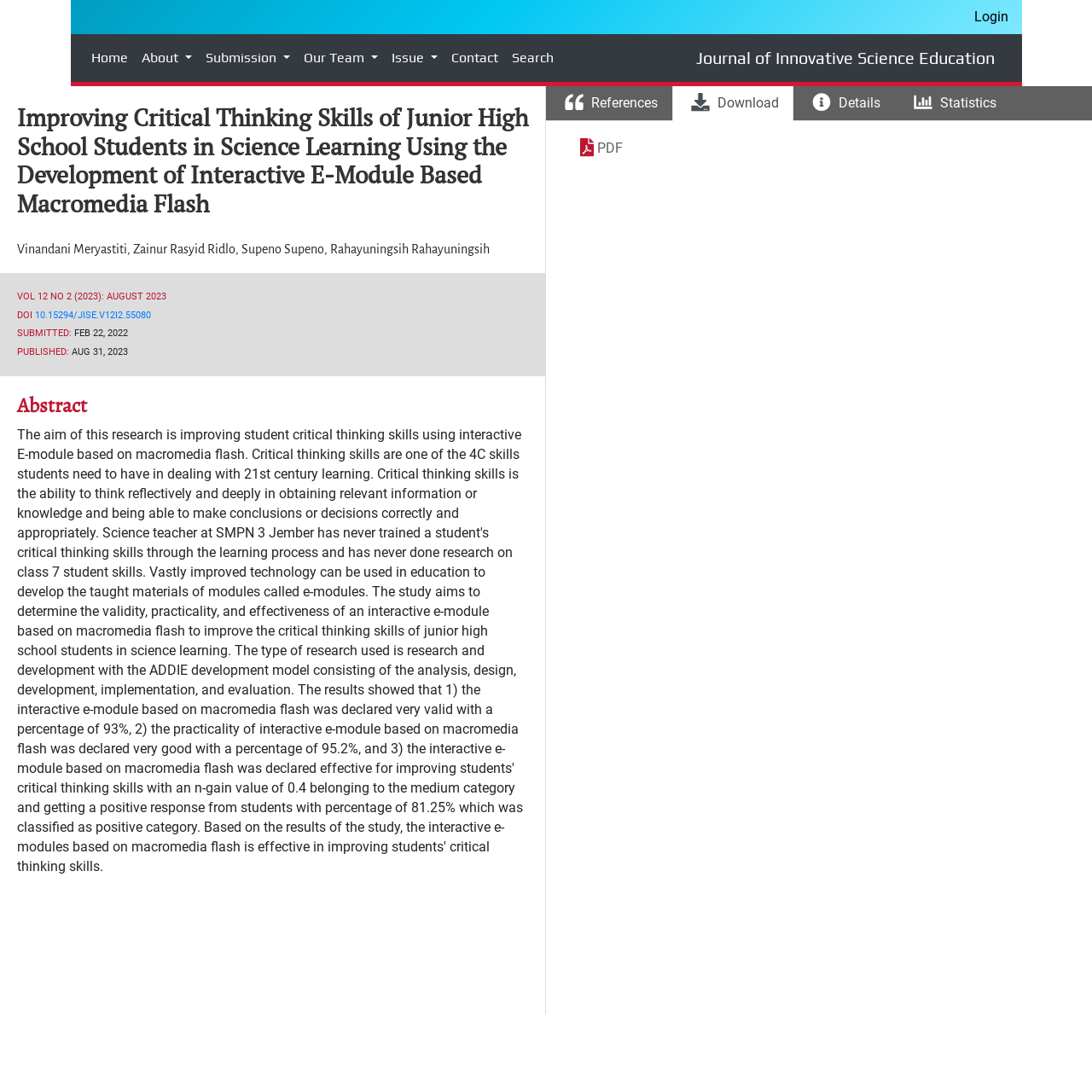Can you find the bounding box coordinates for the element to click on to achieve the instruction: "View the Journal of Innovative Science Education"?

[0.637, 0.038, 0.911, 0.069]